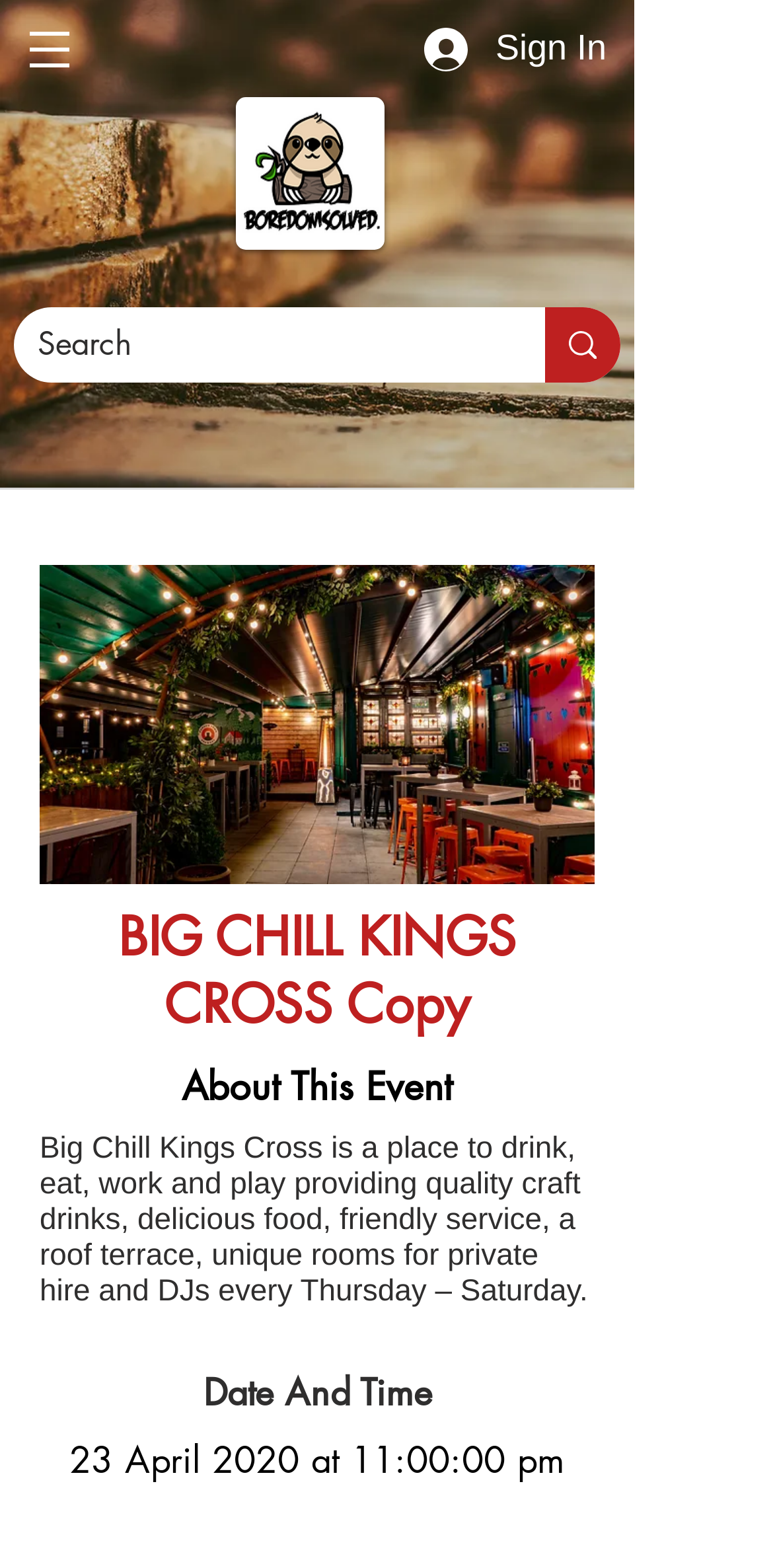Please respond to the question using a single word or phrase:
What is the name of this event?

Big Chill Kings Cross